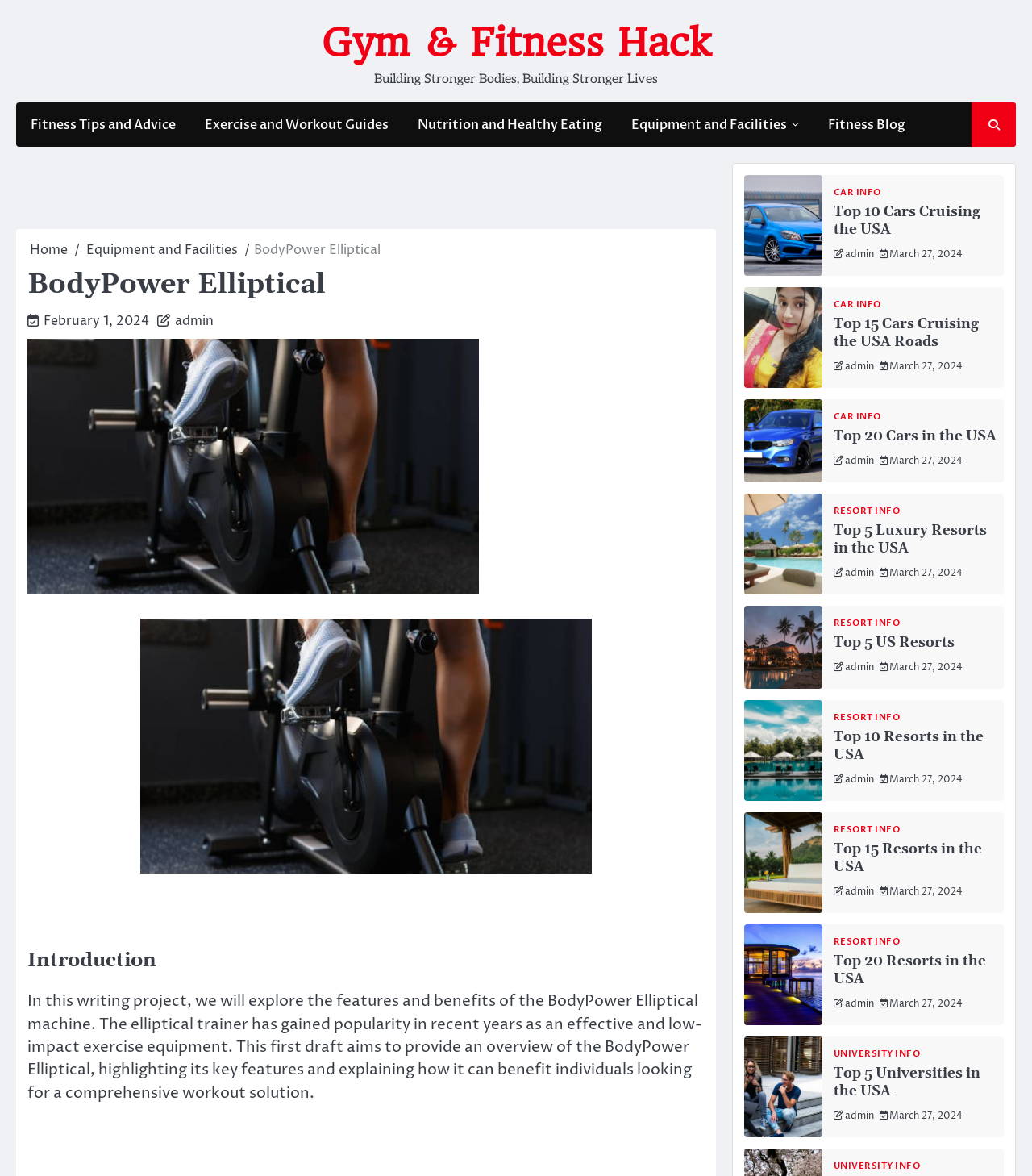Predict the bounding box coordinates of the area that should be clicked to accomplish the following instruction: "View 'Top 10 Cars Cruising the USA'". The bounding box coordinates should consist of four float numbers between 0 and 1, i.e., [left, top, right, bottom].

[0.807, 0.174, 0.968, 0.204]